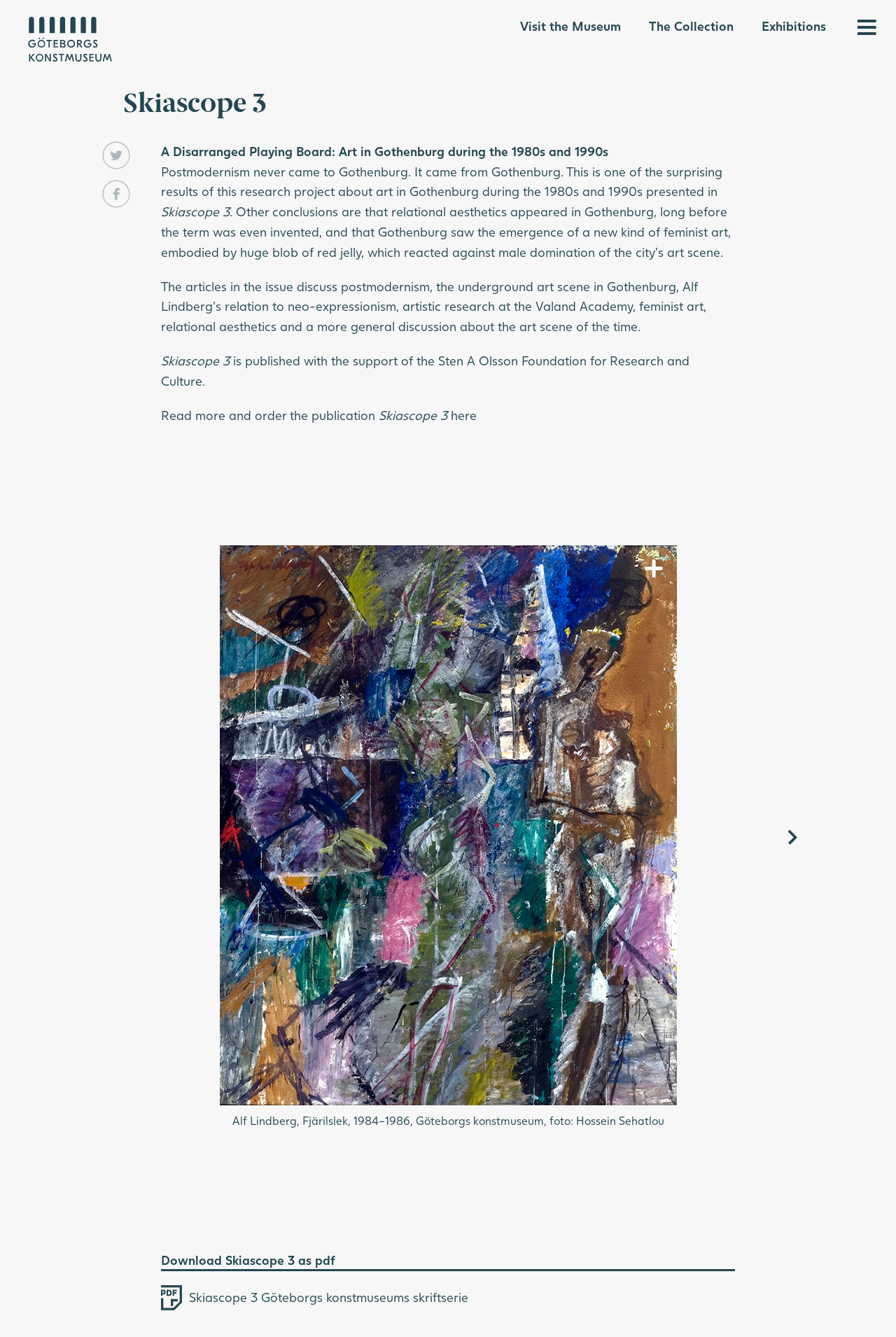Offer a meticulous description of the webpage's structure and content.

The webpage is about Skiascope 3, a publication from Göteborgs konstmuseum (Gothenburg Museum of Art). At the top, there is a navigation menu with links to "Visit the Museum", "The Collection", and "Exhibitions". Below this menu, there is a heading "Skiascope 3" and a brief introduction to the publication, which discusses art in Gothenburg during the 1980s and 1990s.

To the left of the introduction, there are social media links and an image of a painting by Alf Lindberg. Below the introduction, there is a paragraph of text discussing the research project behind the publication, followed by a link to read more and order the publication.

On the right side of the page, there is an image of a painting, and below it, there are navigation buttons to move through the publication. At the bottom of the page, there is a link to download the publication as a PDF.

In the bottom left corner of the page, there is a cookie notification alert, which provides information about the website's use of cookies and allows users to manage their cookie preferences. The notification includes a list of cookies used by the website, along with their descriptions and expiration dates.